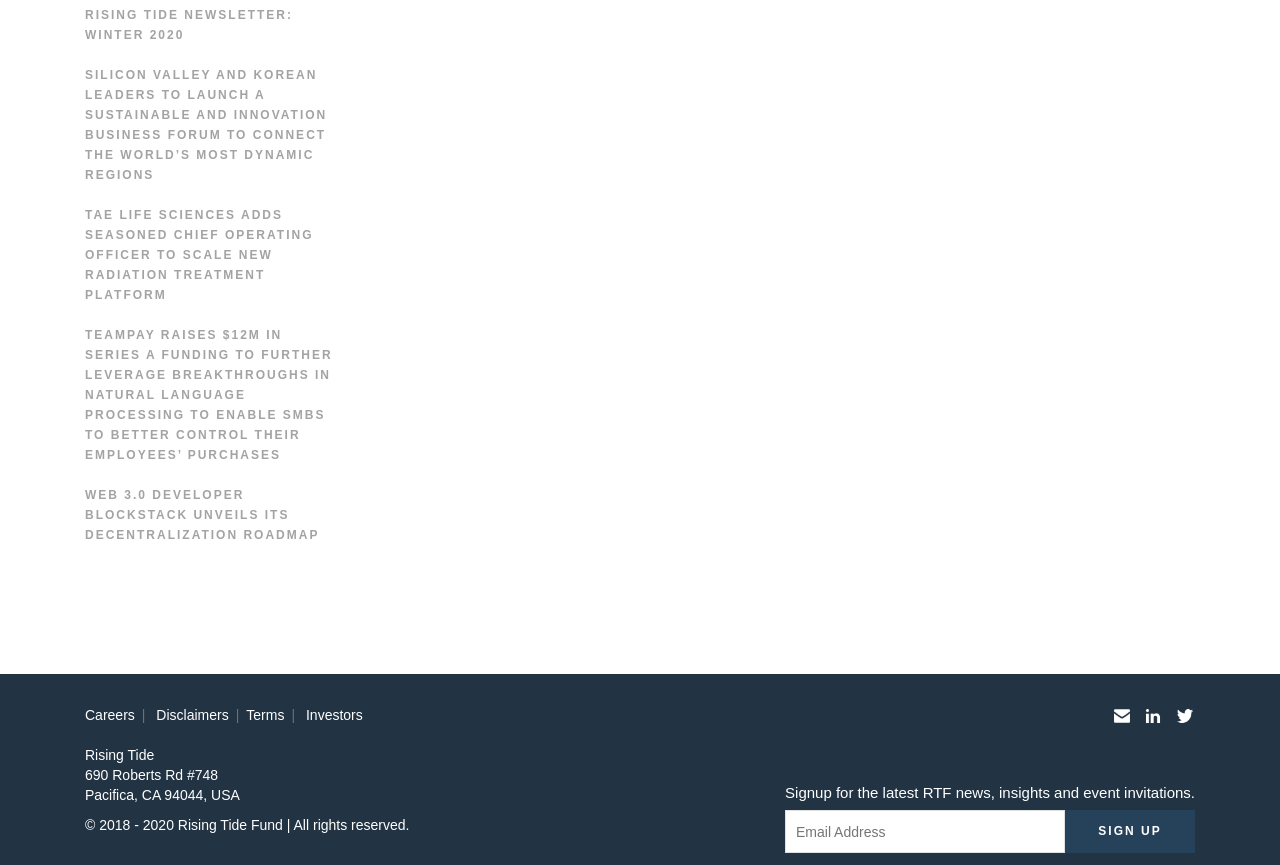Given the element description "Rising Tide Newsletter: Winter 2020" in the screenshot, predict the bounding box coordinates of that UI element.

[0.066, 0.009, 0.229, 0.059]